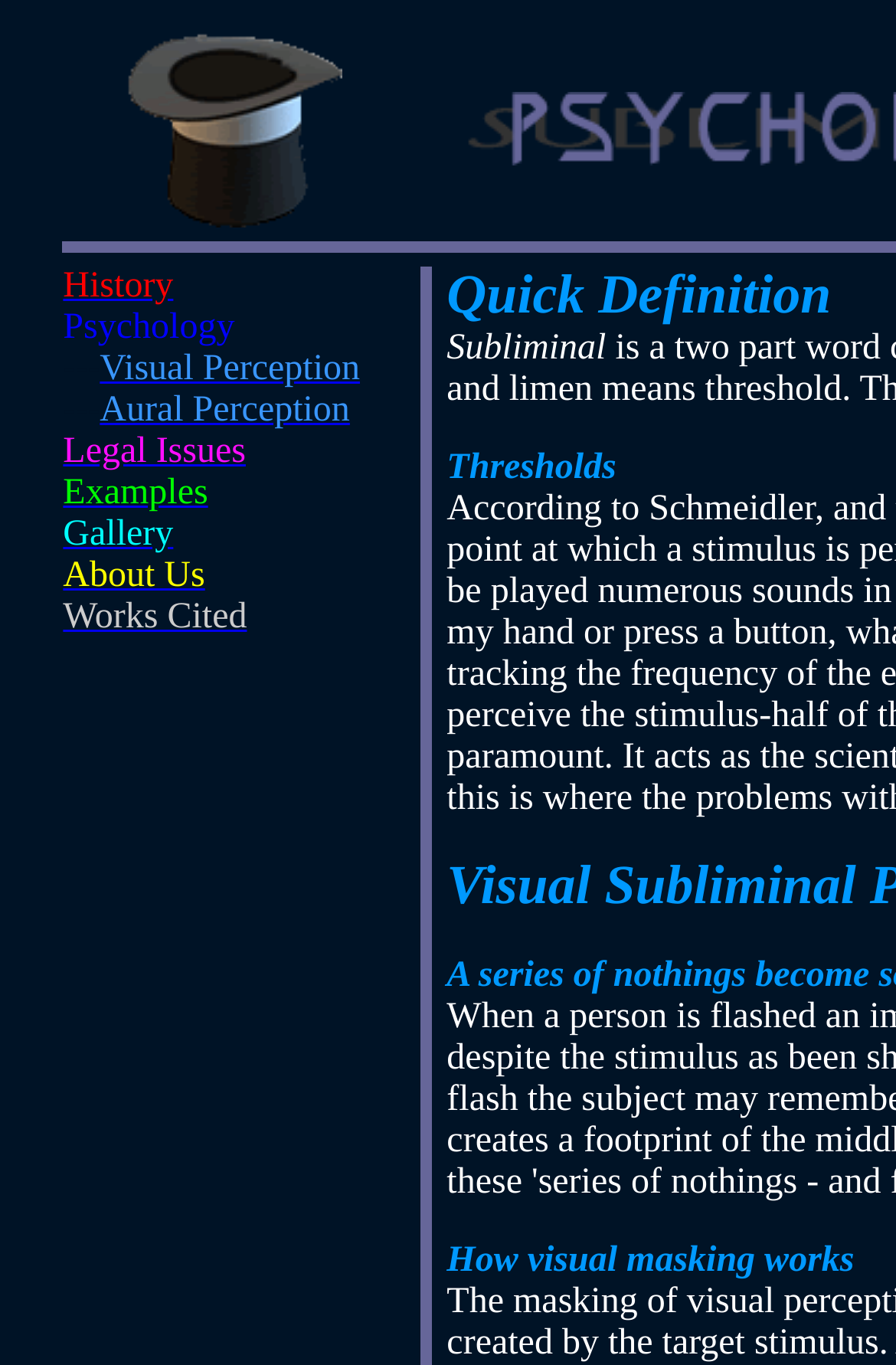Show me the bounding box coordinates of the clickable region to achieve the task as per the instruction: "click on History".

[0.07, 0.195, 0.193, 0.224]